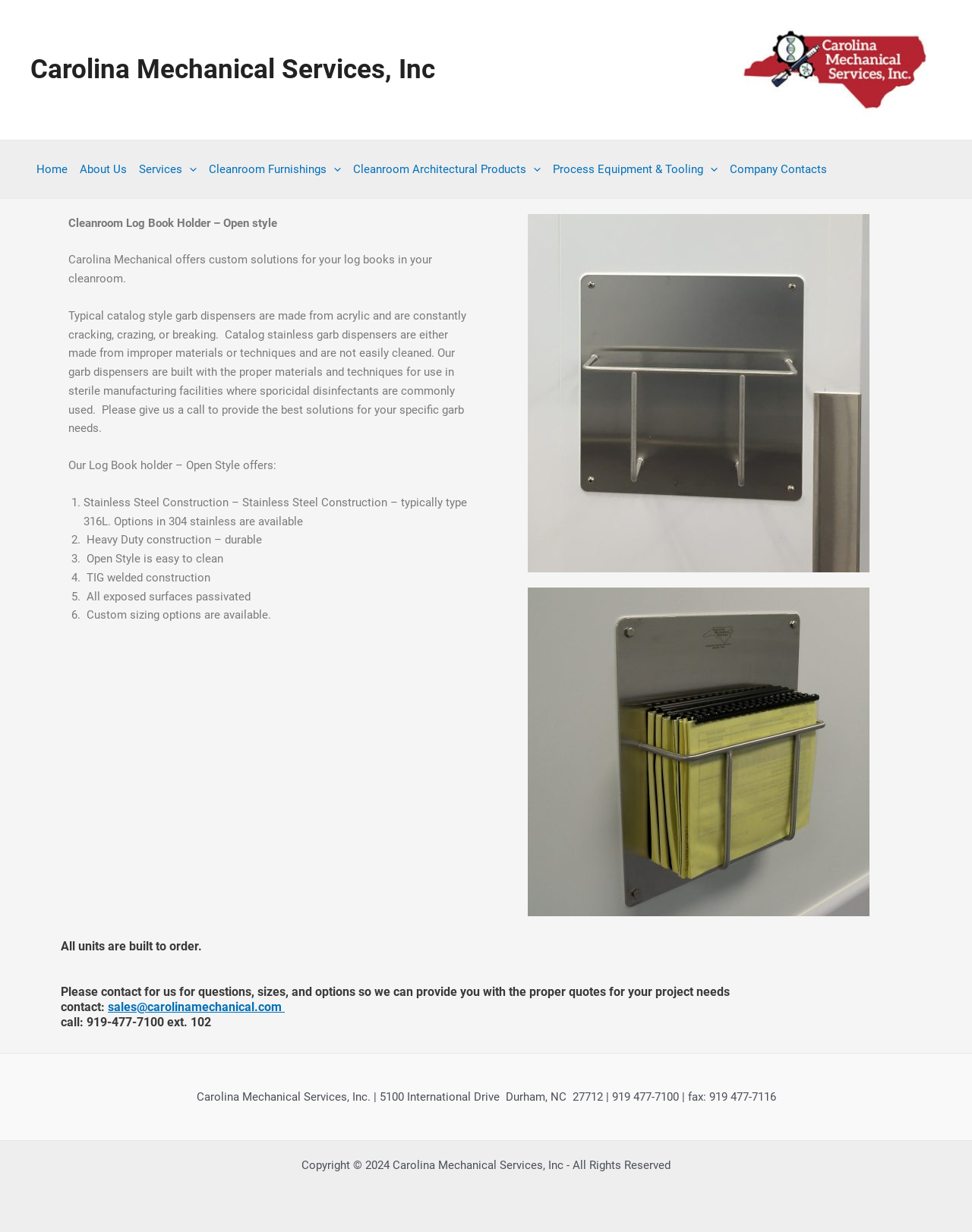Please indicate the bounding box coordinates for the clickable area to complete the following task: "Click Company Contacts". The coordinates should be specified as four float numbers between 0 and 1, i.e., [left, top, right, bottom].

[0.745, 0.114, 0.857, 0.161]